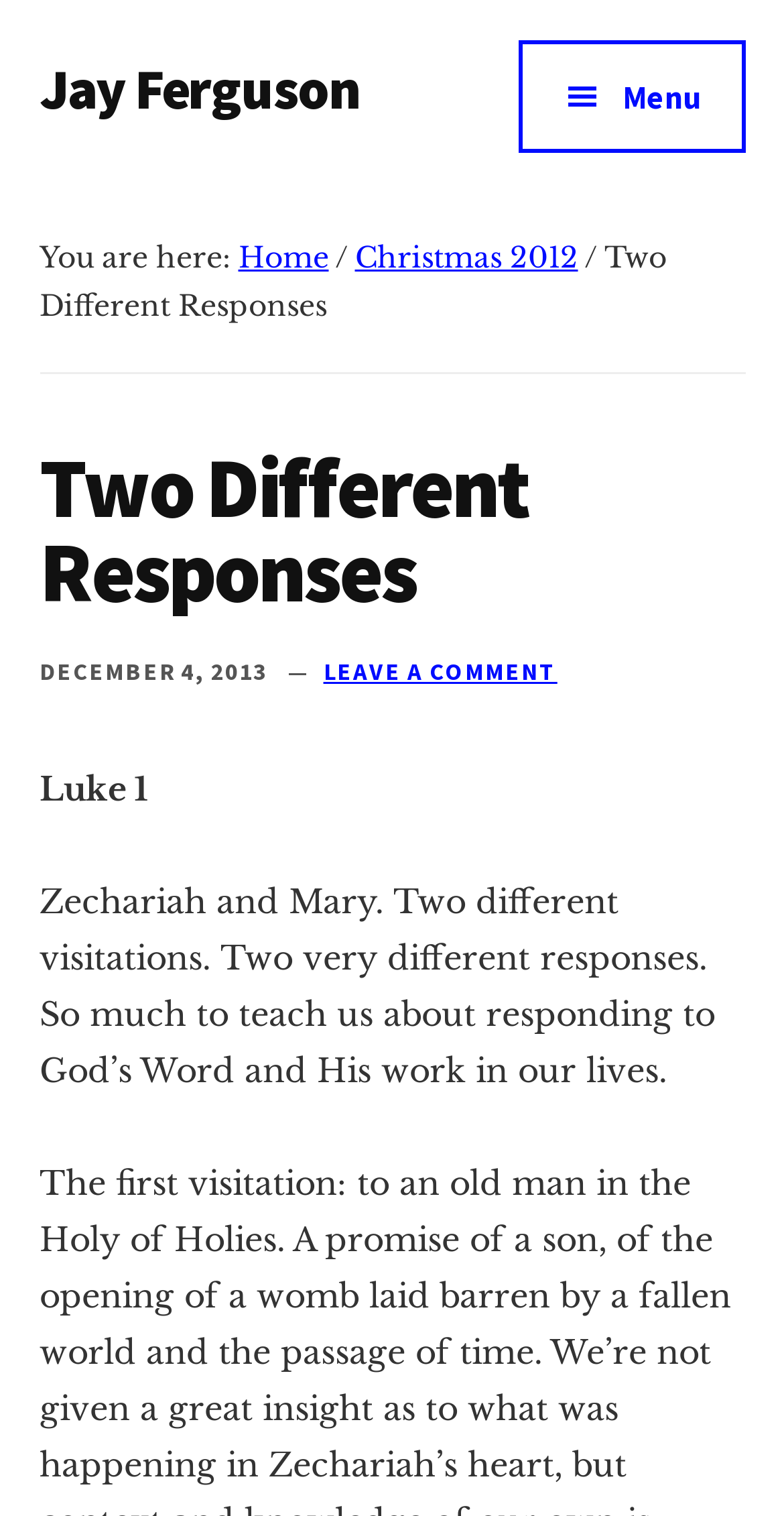What is the name of the blog owner?
Using the image as a reference, answer with just one word or a short phrase.

Jay Ferguson